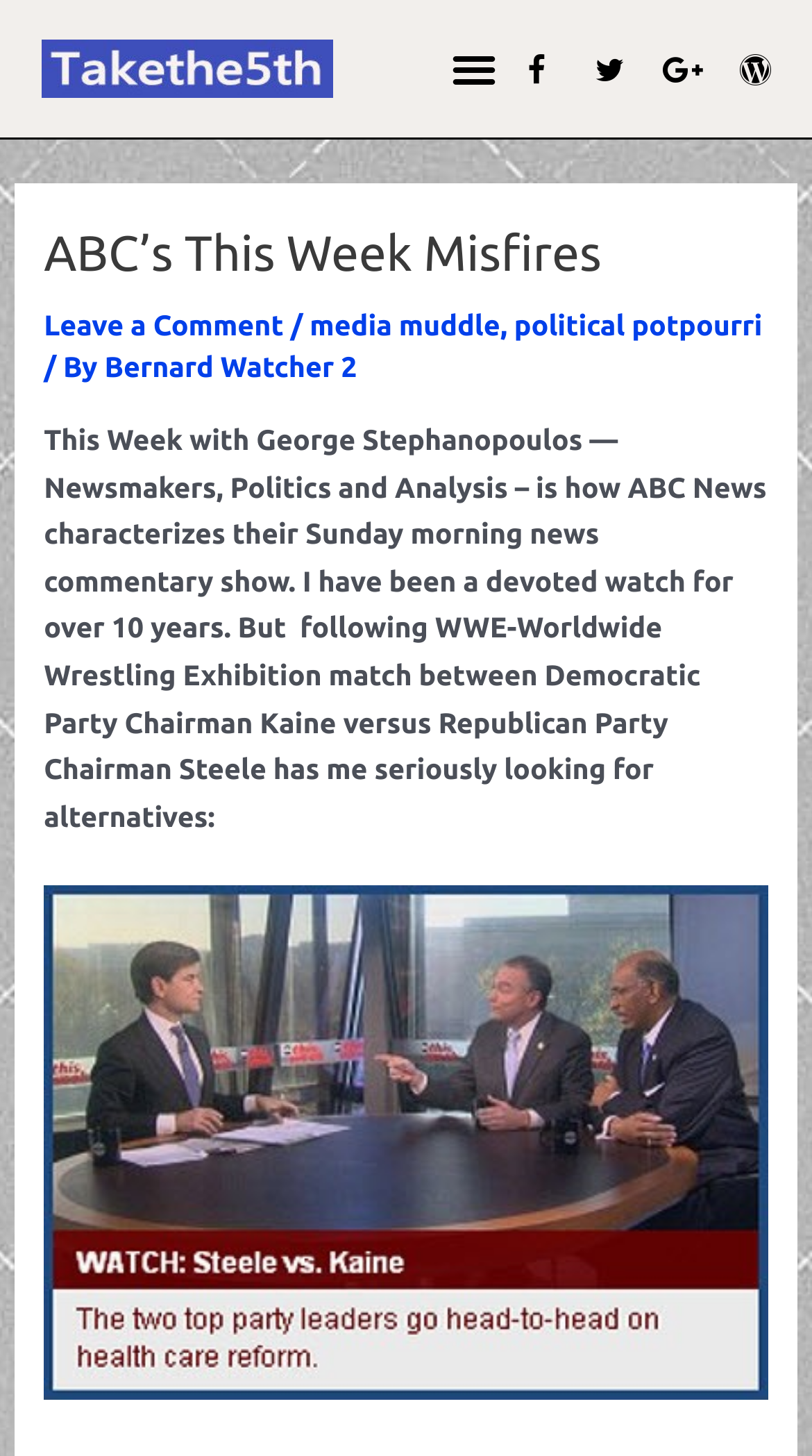Please answer the following question using a single word or phrase: 
What is the topic of the article?

This Week with George Stephanopoulos